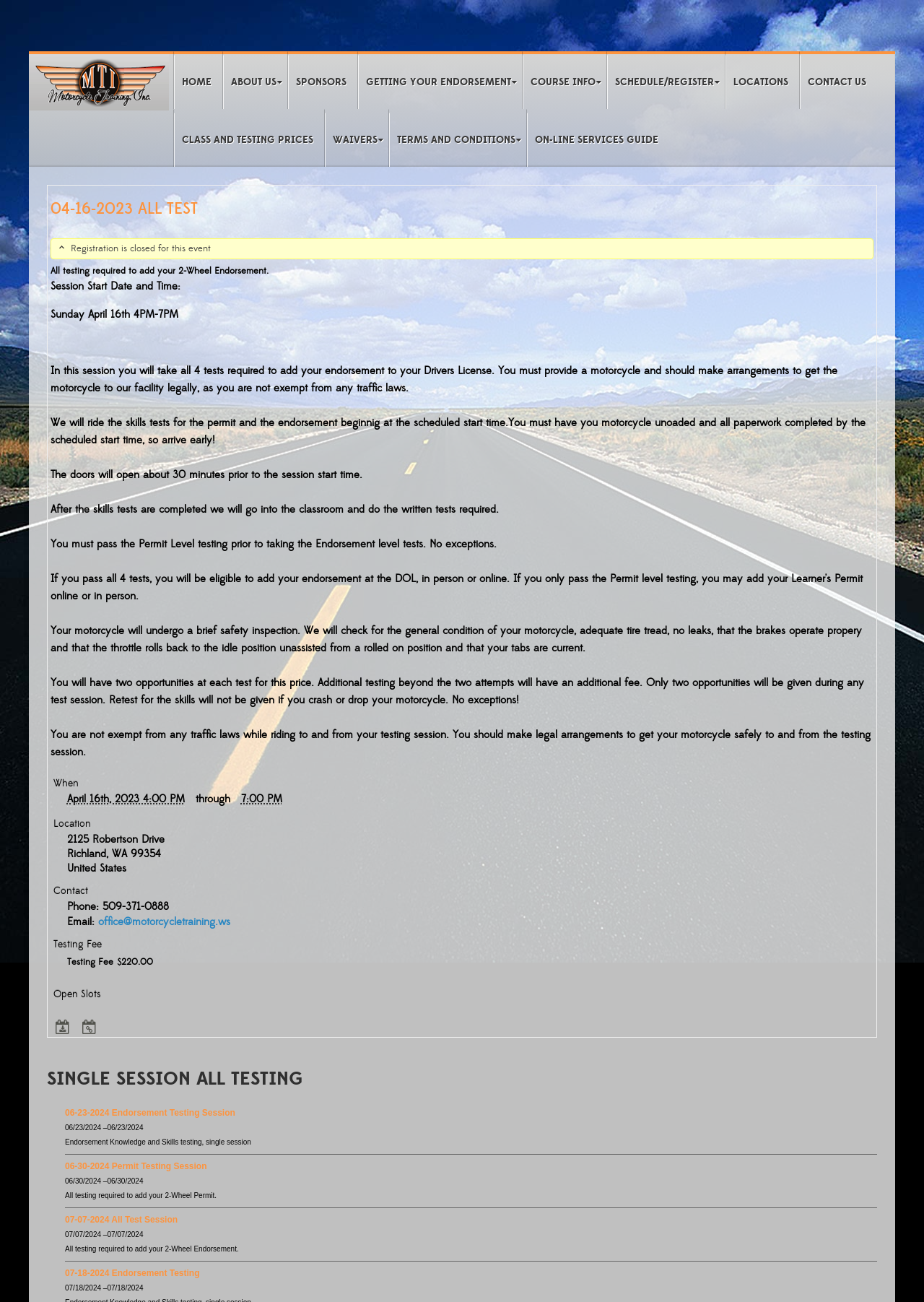Respond to the following query with just one word or a short phrase: 
How many opportunities will be given for each test during the session?

Two